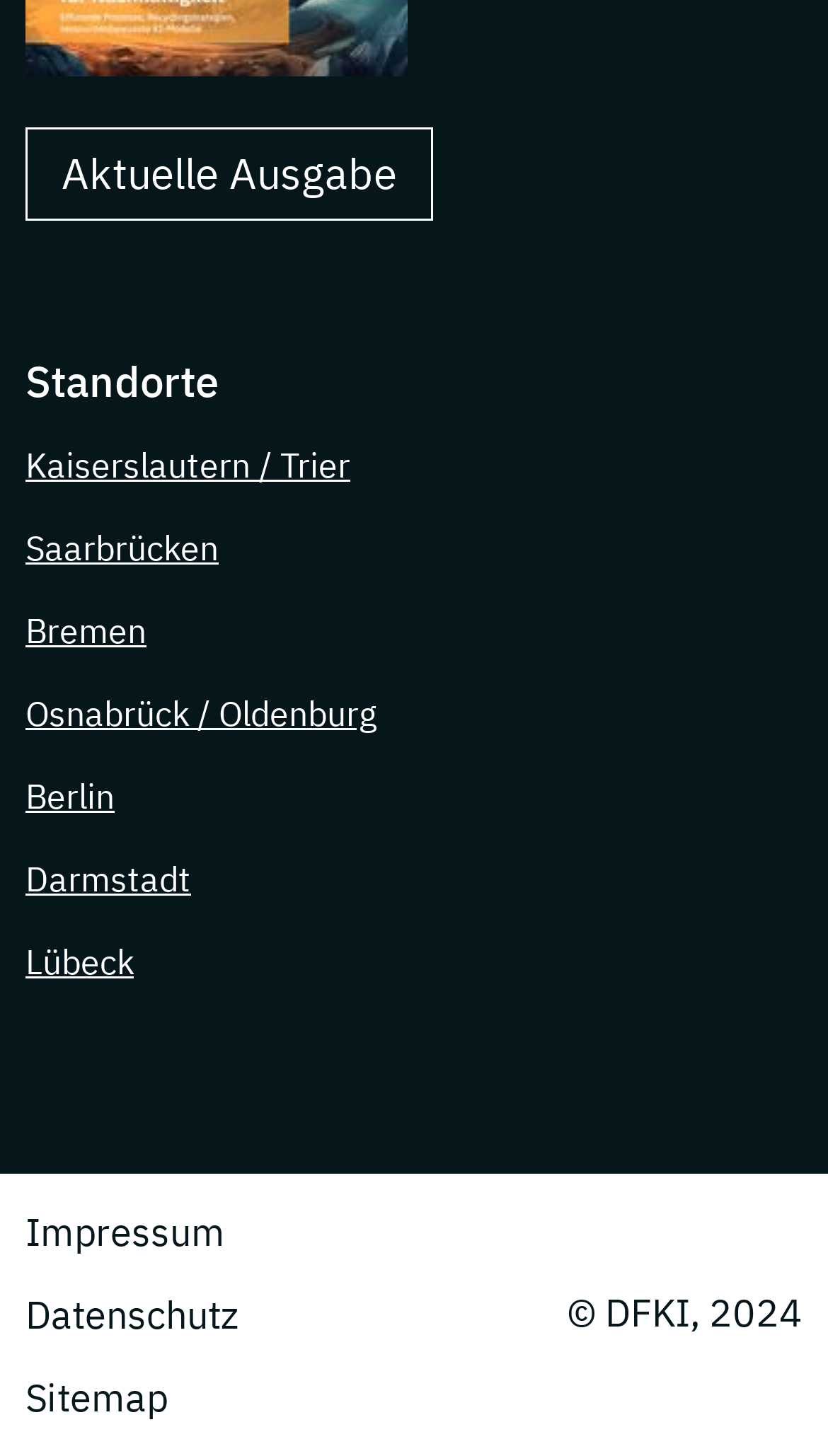What is the first location listed?
Based on the image, provide a one-word or brief-phrase response.

Kaiserslautern / Trier